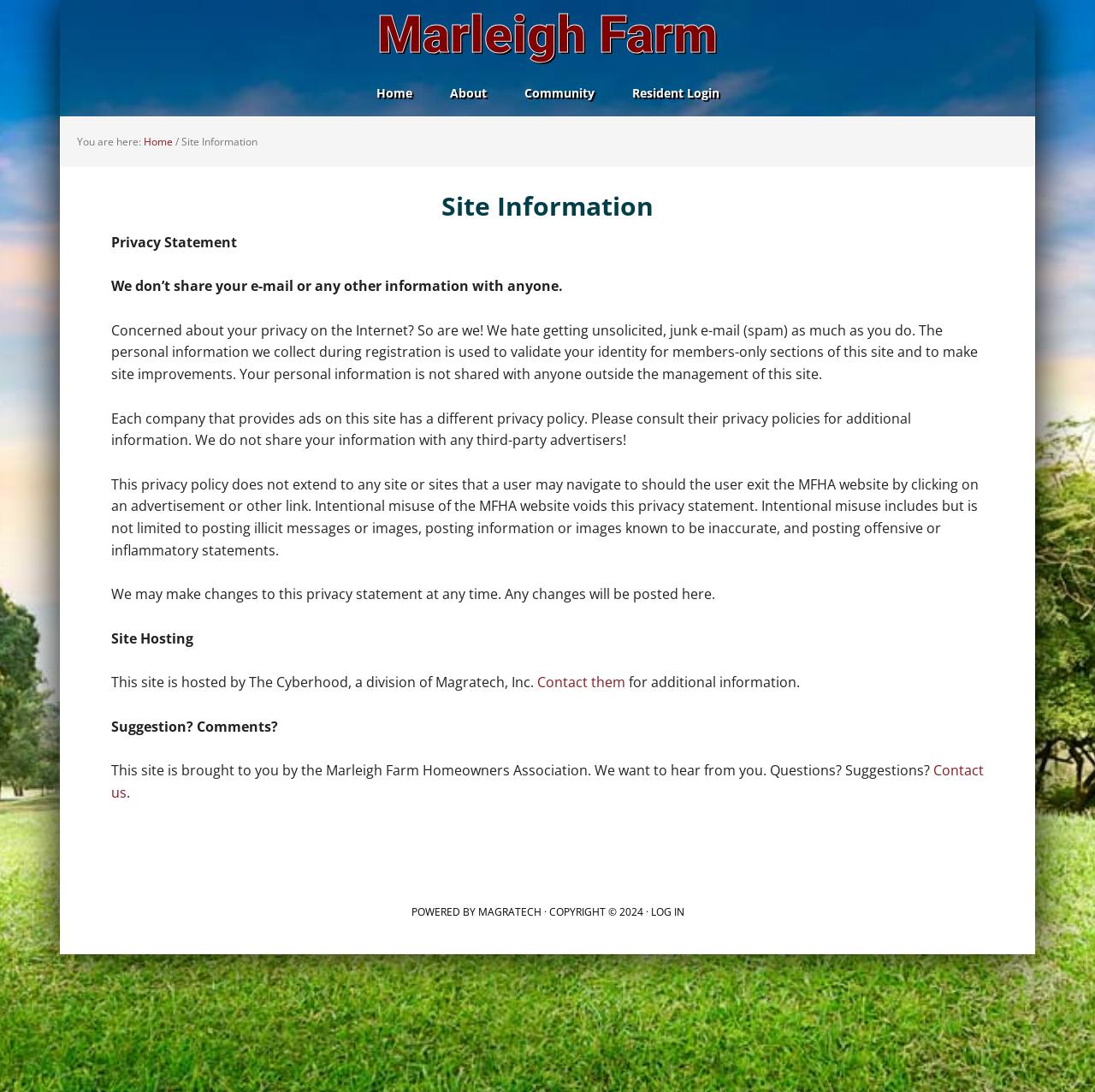Offer a comprehensive description of the webpage’s content and structure.

The webpage is about Site Information, specifically the privacy policy and site hosting details of Marleigh Farm. At the top, there are two "Skip to" links, followed by a main navigation menu with links to Home, About, Community, and Resident Login. Below the navigation menu, there is a main content area with a breadcrumb trail showing the current page, Site Information.

The main content area is divided into sections. The first section has a heading "Site Information" and a paragraph about the website's privacy policy, stating that they don't share email or other information with anyone. The next section explains that the personal information collected during registration is used to validate identity and make site improvements, and that it's not shared with third-party advertisers.

The following sections provide more details about the privacy policy, including information about ads on the site, intentional misuse of the website, and changes to the privacy statement. There is also a section about site hosting, stating that the site is hosted by The Cyberhood, a division of Magratech, Inc., with a link to contact them for additional information.

Towards the bottom of the page, there is a section with a heading "Suggestion? Comments?" and a paragraph inviting users to contact the Marleigh Farm Homeowners Association with questions or suggestions. Finally, at the very bottom, there is a footer area with a "POWERED BY" statement, a link to MAGRATECH, a copyright notice, and a "LOG IN" link.